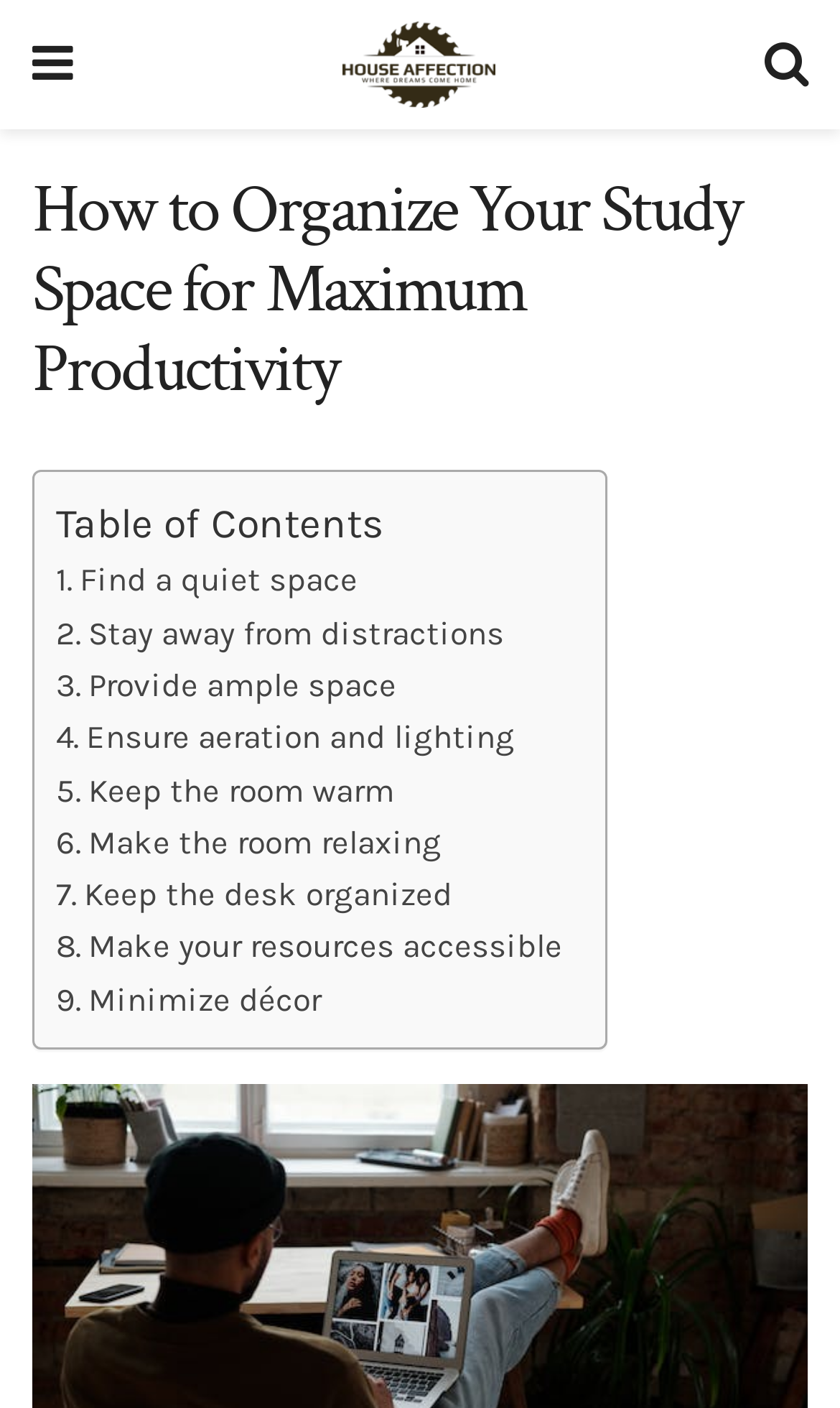Detail the various sections and features present on the webpage.

The webpage is about organizing a study space for maximum productivity. At the top left, there is a link with a Facebook icon, and next to it, a link with the website's name, "HouseAffection", accompanied by an image of the same name. On the top right, there is a link with a search icon. 

Below these links, the main heading "How to Organize Your Study Space for Maximum Productivity" is prominently displayed. Underneath the heading, there is a table of contents section, which is divided into several links that outline the key considerations for creating an effective study space. These links are arranged vertically and include tips such as finding a quiet space, staying away from distractions, providing ample space, ensuring aeration and lighting, and keeping the room warm and relaxing. 

The webpage also emphasizes the importance of keeping the desk organized, making resources accessible, and minimizing décor. Overall, the webpage provides a comprehensive guide to creating an ideal study space that promotes productivity.